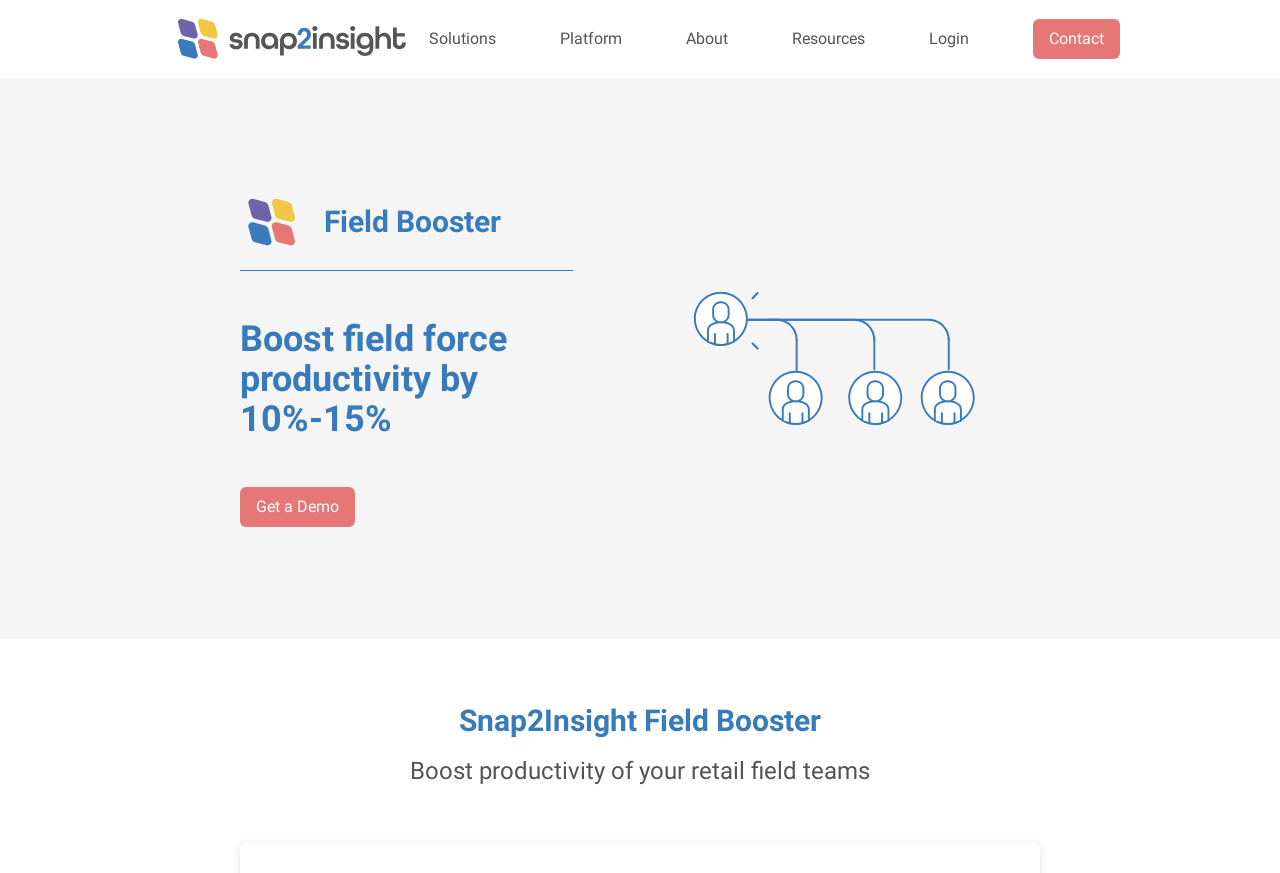Please predict the bounding box coordinates (top-left x, top-left y, bottom-right x, bottom-right y) for the UI element in the screenshot that fits the description: parent_node: Solutions

[0.125, 0.005, 0.335, 0.085]